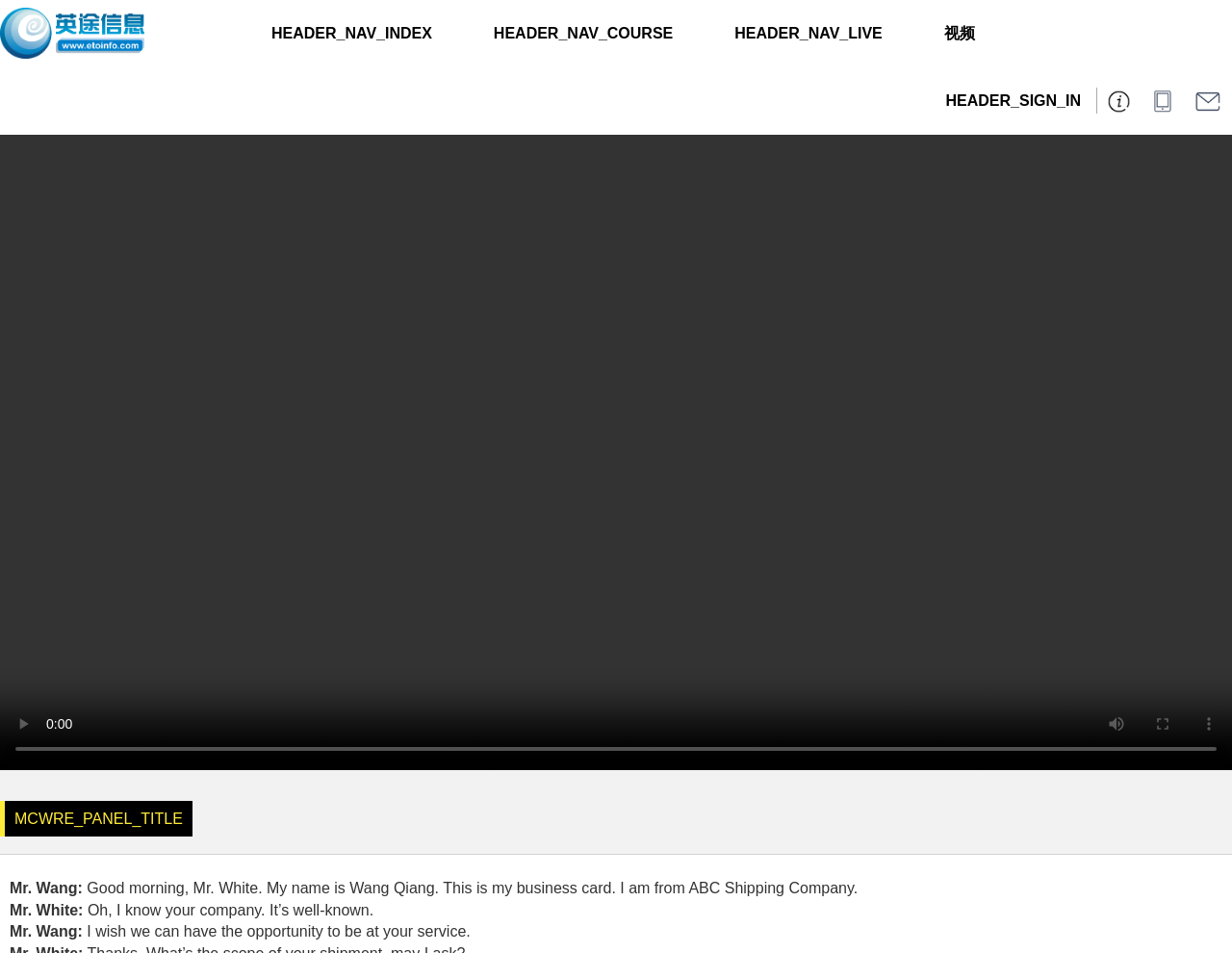Answer the question with a brief word or phrase:
What is the name of the person speaking?

Mr. Wang